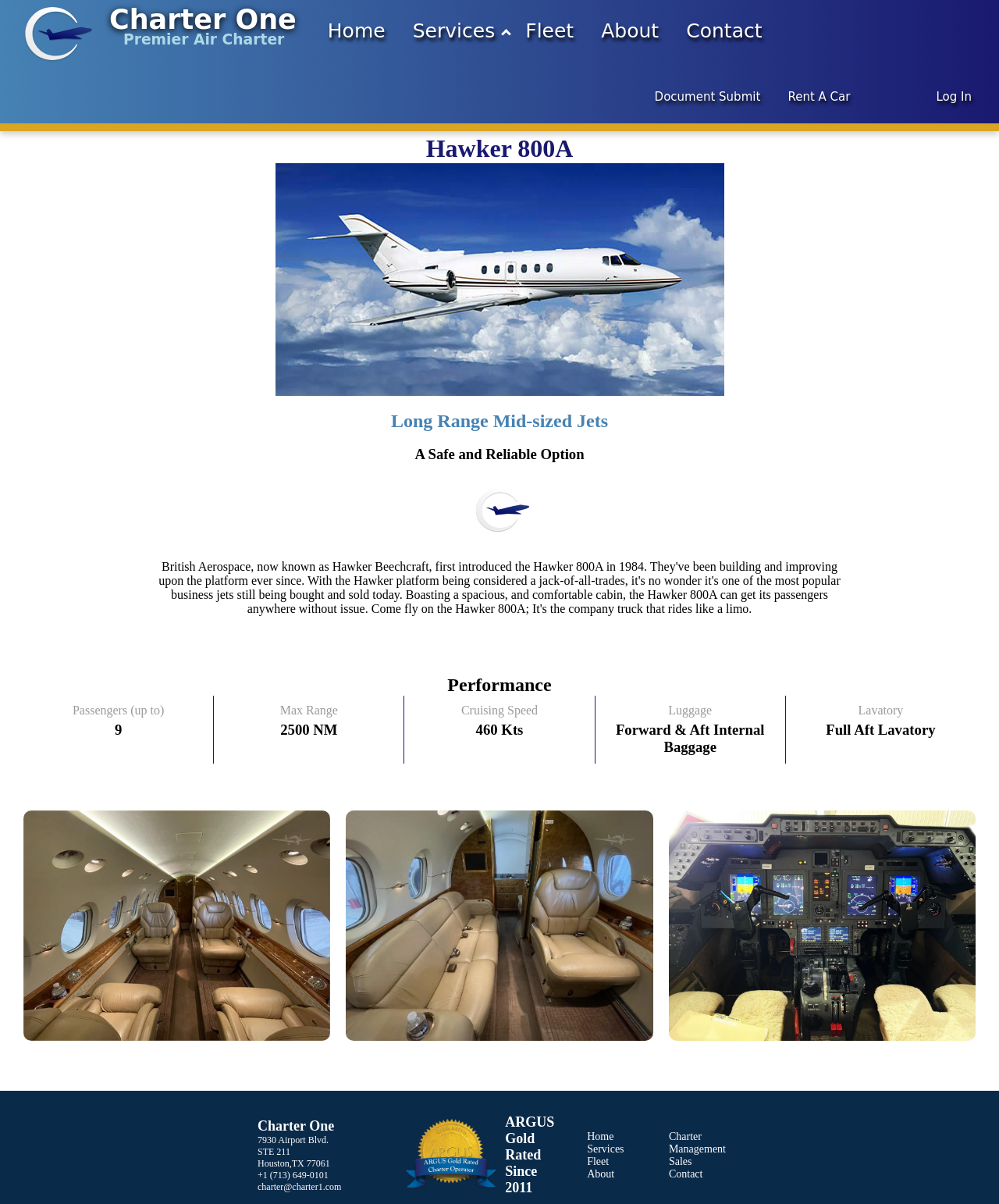Identify the bounding box coordinates of the section that should be clicked to achieve the task described: "Submit a document".

[0.643, 0.058, 0.773, 0.102]